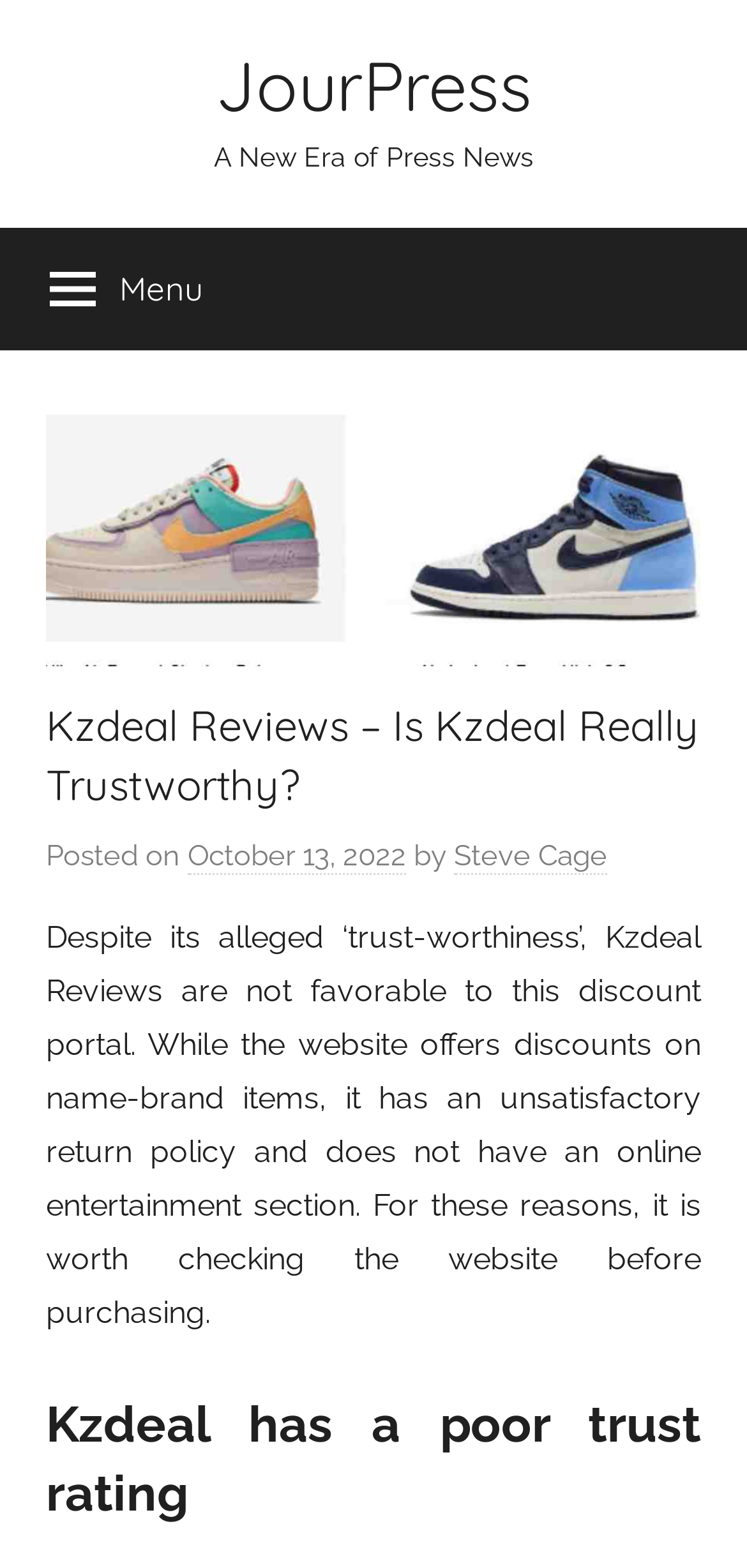Analyze the image and deliver a detailed answer to the question: Who is the author of the review?

The author of the review can be found in the link element with the text 'Steve Cage' which is located below the 'Posted on' text.